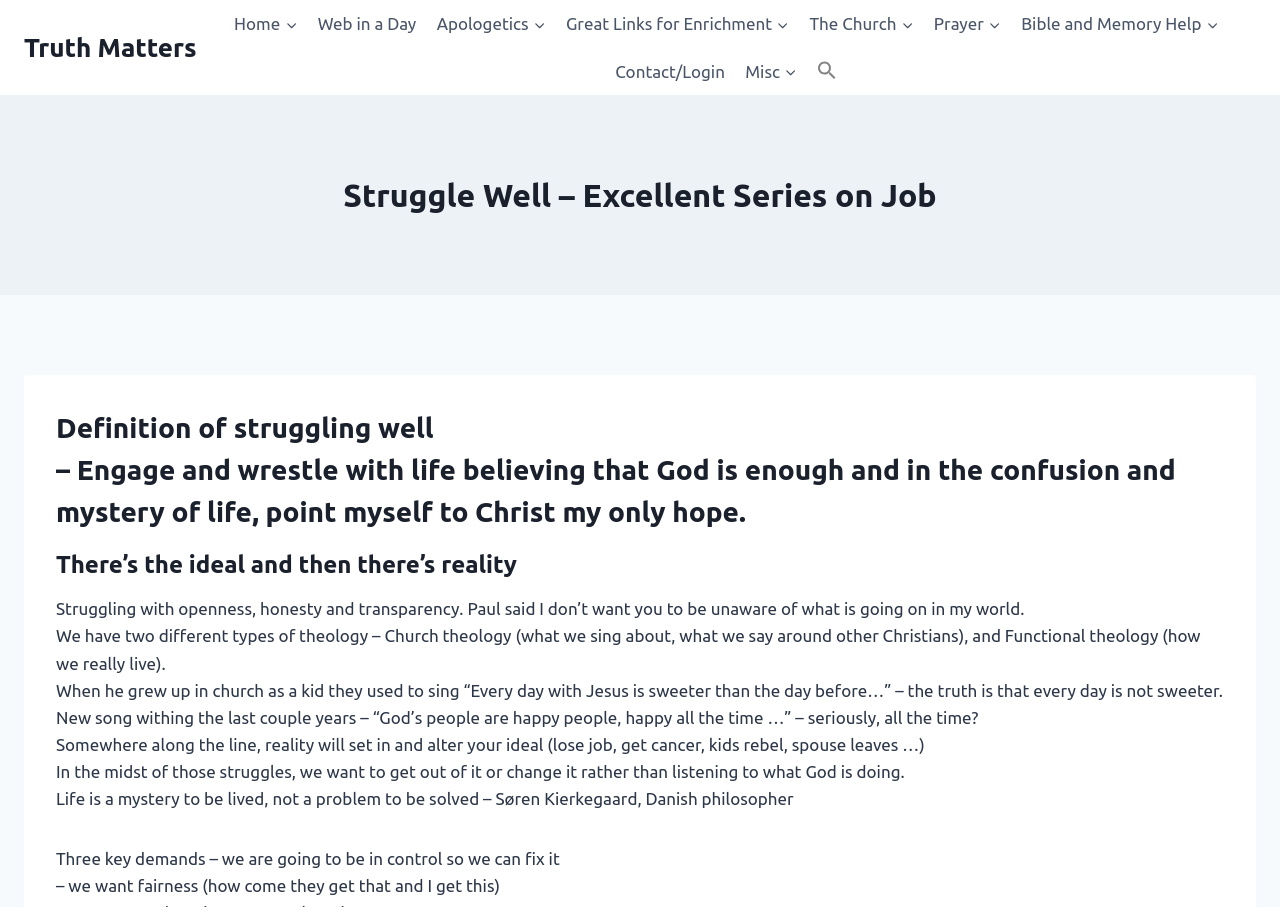Generate a comprehensive description of the contents of the webpage.

The webpage is about a series on Job, titled "Struggle Well", which explores the concept of struggling with life's challenges while believing in God's sufficiency. At the top left corner, there is a link to "Truth Matters". Below it, a primary navigation menu spans across the top of the page, containing links to various sections such as "Home", "Web in a Day", "Apologetics", and others. Each of these links has a corresponding button for child menus.

The main content of the page is divided into sections, each with a heading. The first heading, "Struggle Well – Excellent Series on Job", is followed by a series of paragraphs that discuss the concept of struggling well. The text explores the idea of living with openness, honesty, and transparency, and how our idealized views of life often clash with reality. The paragraphs are interspersed with quotes and statements that highlight the importance of trusting in God amidst life's struggles.

On the top right corner, there is a search icon link, accompanied by a small search image. Below the main content, there are no other notable elements. Overall, the webpage appears to be a blog or article page focused on exploring the theme of struggling well in the context of faith.